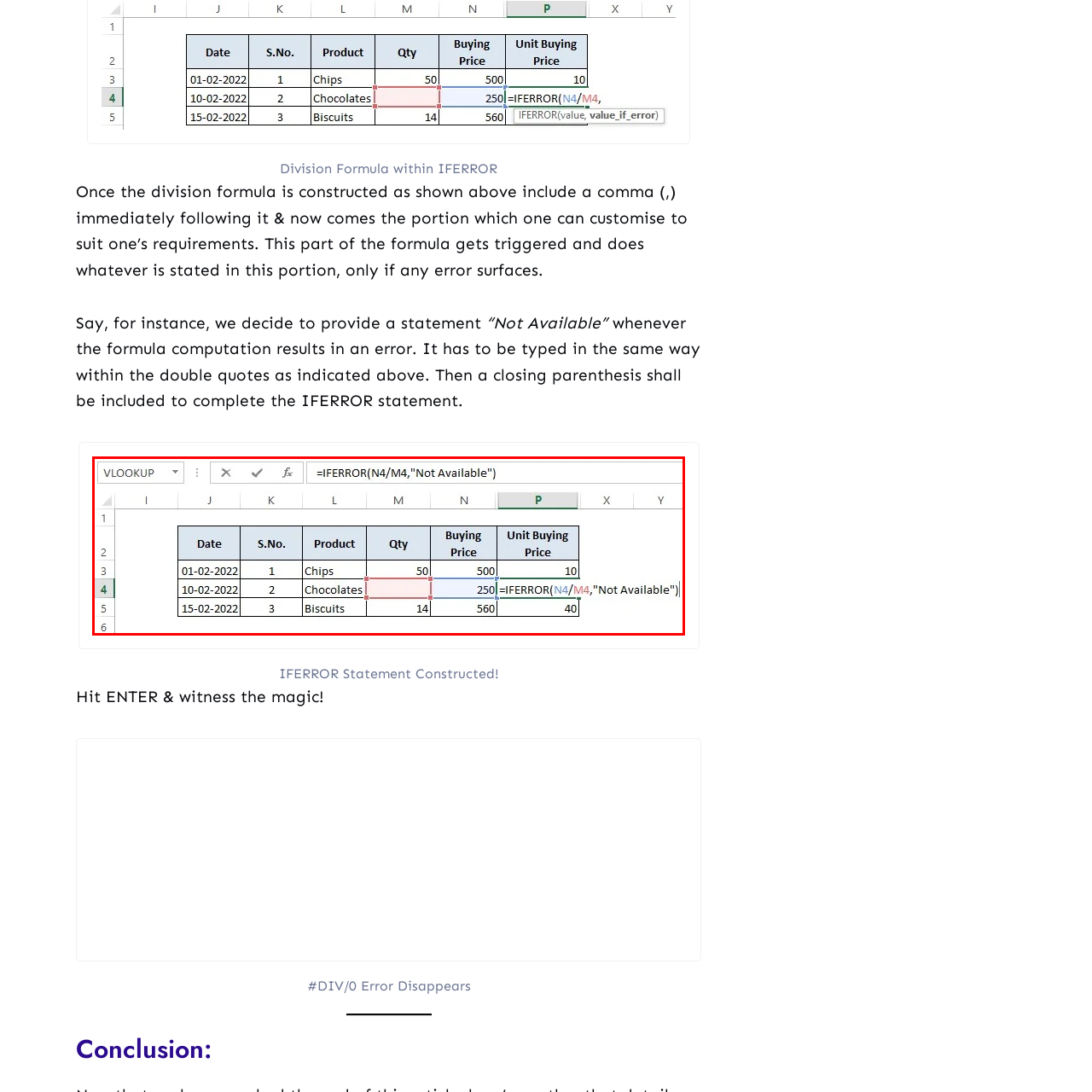Observe the image area highlighted by the pink border and answer the ensuing question in detail, using the visual cues: 
What is the value in the 'Qty' column for 'Chips'?

The value in the 'Qty' column for 'Chips' is 50, which is one of the entries in the spreadsheet along with other products like 'Chocolates' and 'Biscuits'.